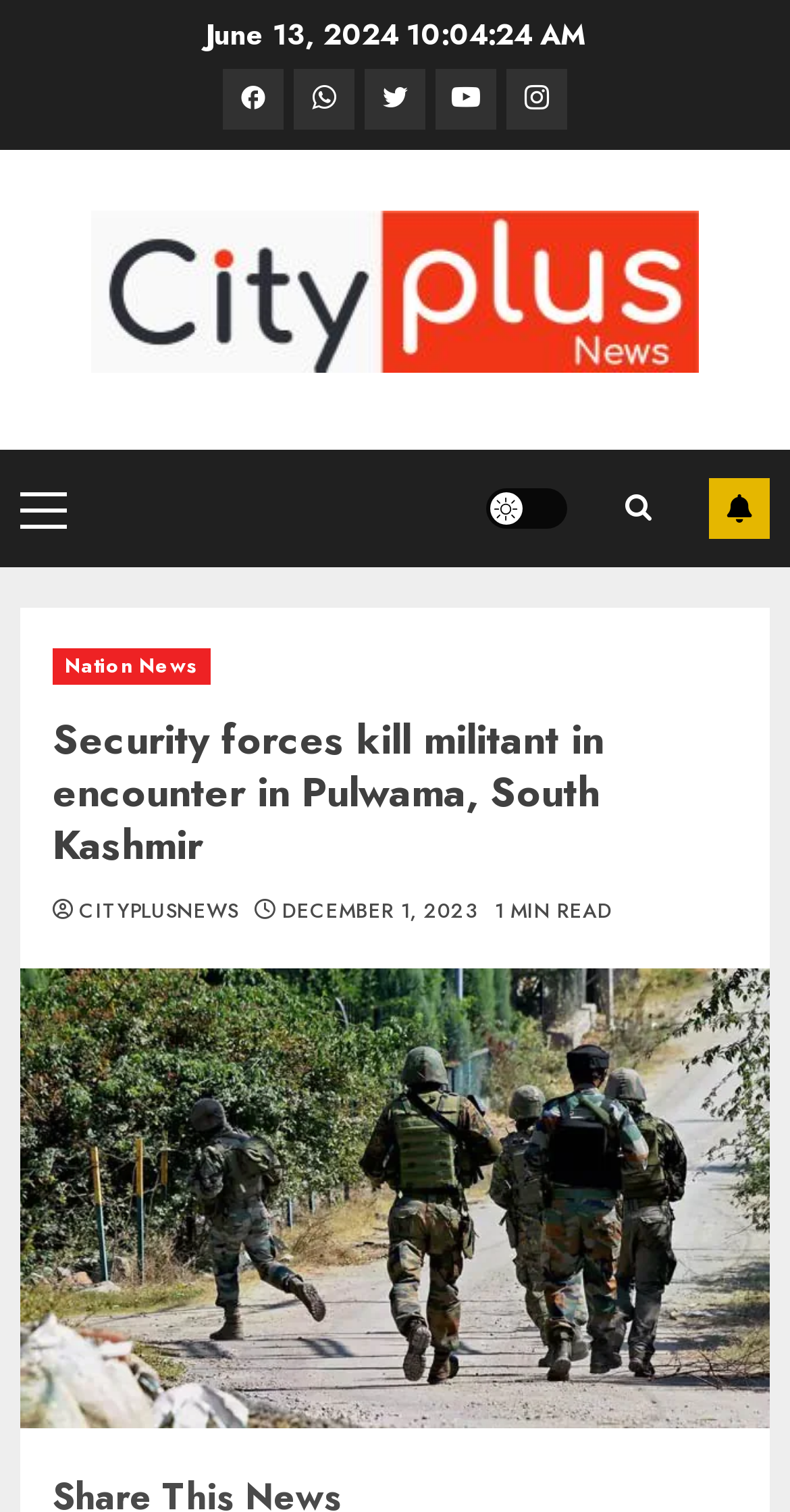Can you find the bounding box coordinates for the element to click on to achieve the instruction: "Visit CITYPLUS NEWS homepage"?

[0.115, 0.139, 0.885, 0.257]